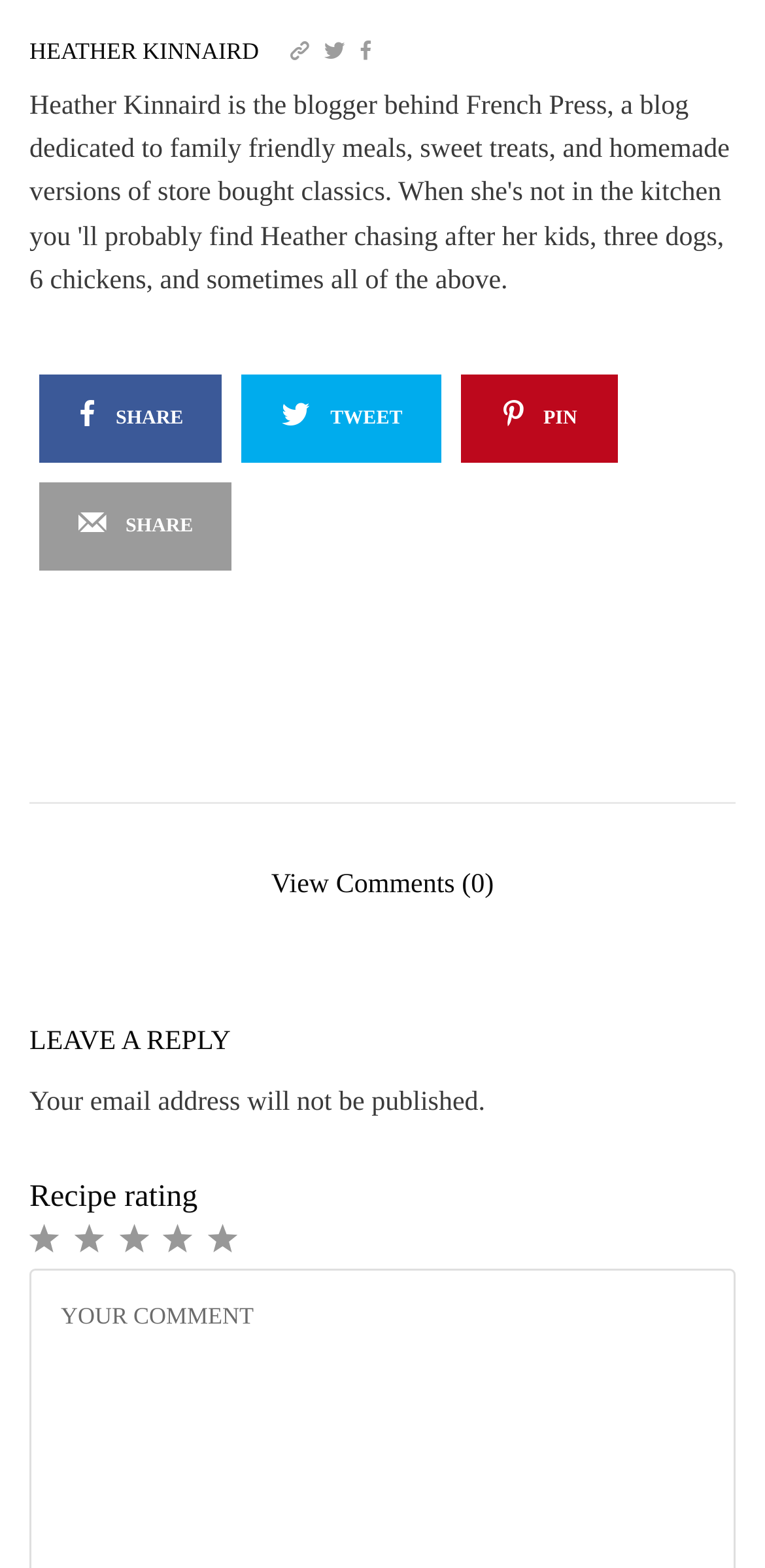Find the bounding box coordinates of the element to click in order to complete the given instruction: "Rate this recipe 5 stars."

[0.27, 0.779, 0.331, 0.809]